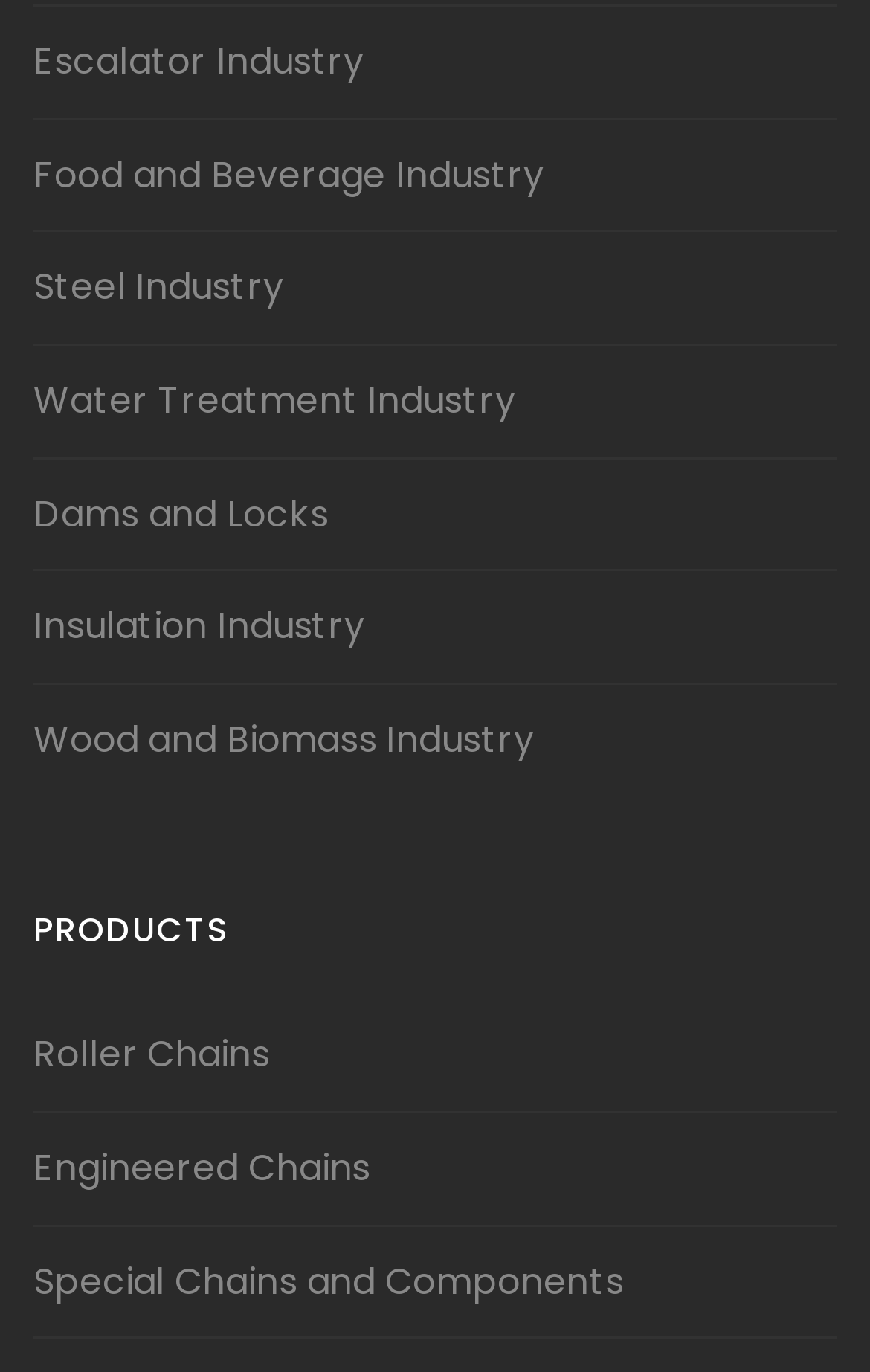Provide the bounding box coordinates for the area that should be clicked to complete the instruction: "View products in Escalator Industry".

[0.038, 0.026, 0.419, 0.064]